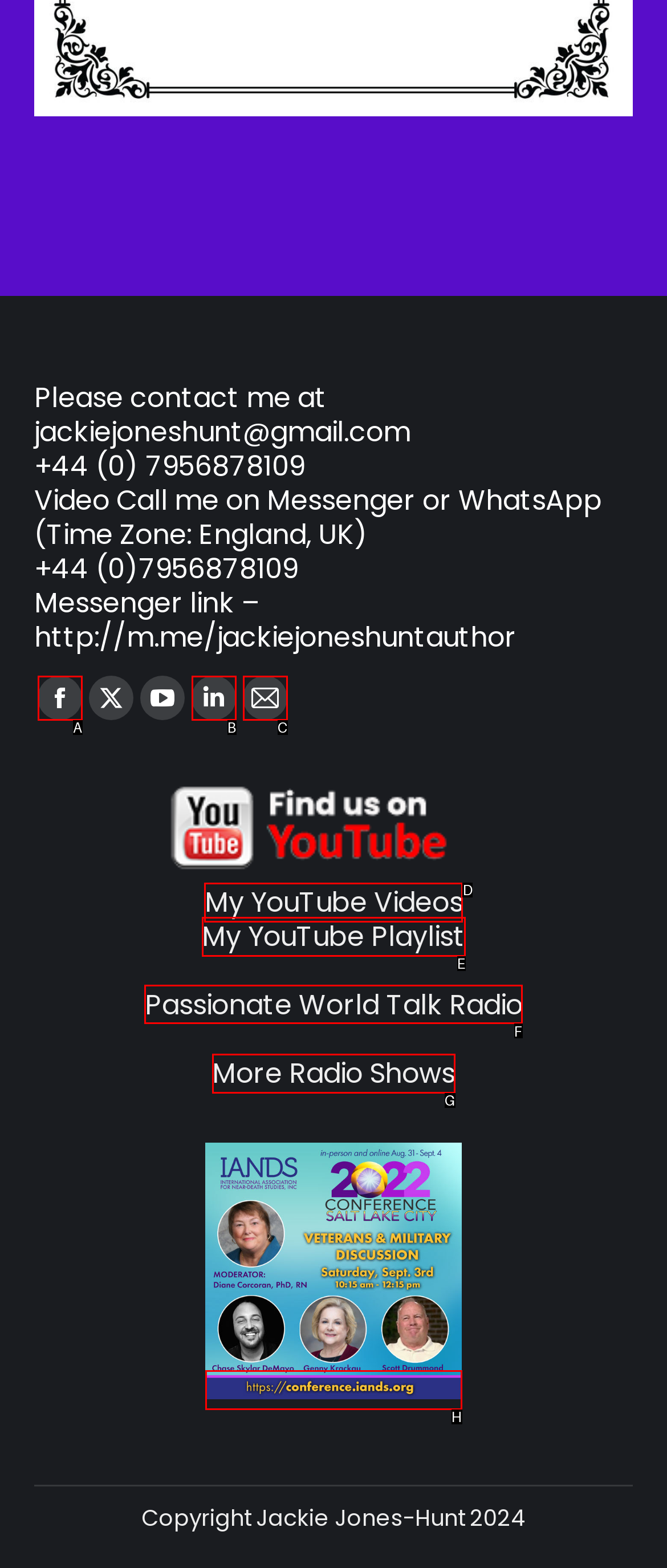Look at the highlighted elements in the screenshot and tell me which letter corresponds to the task: Go to Passionate World Talk Radio.

F